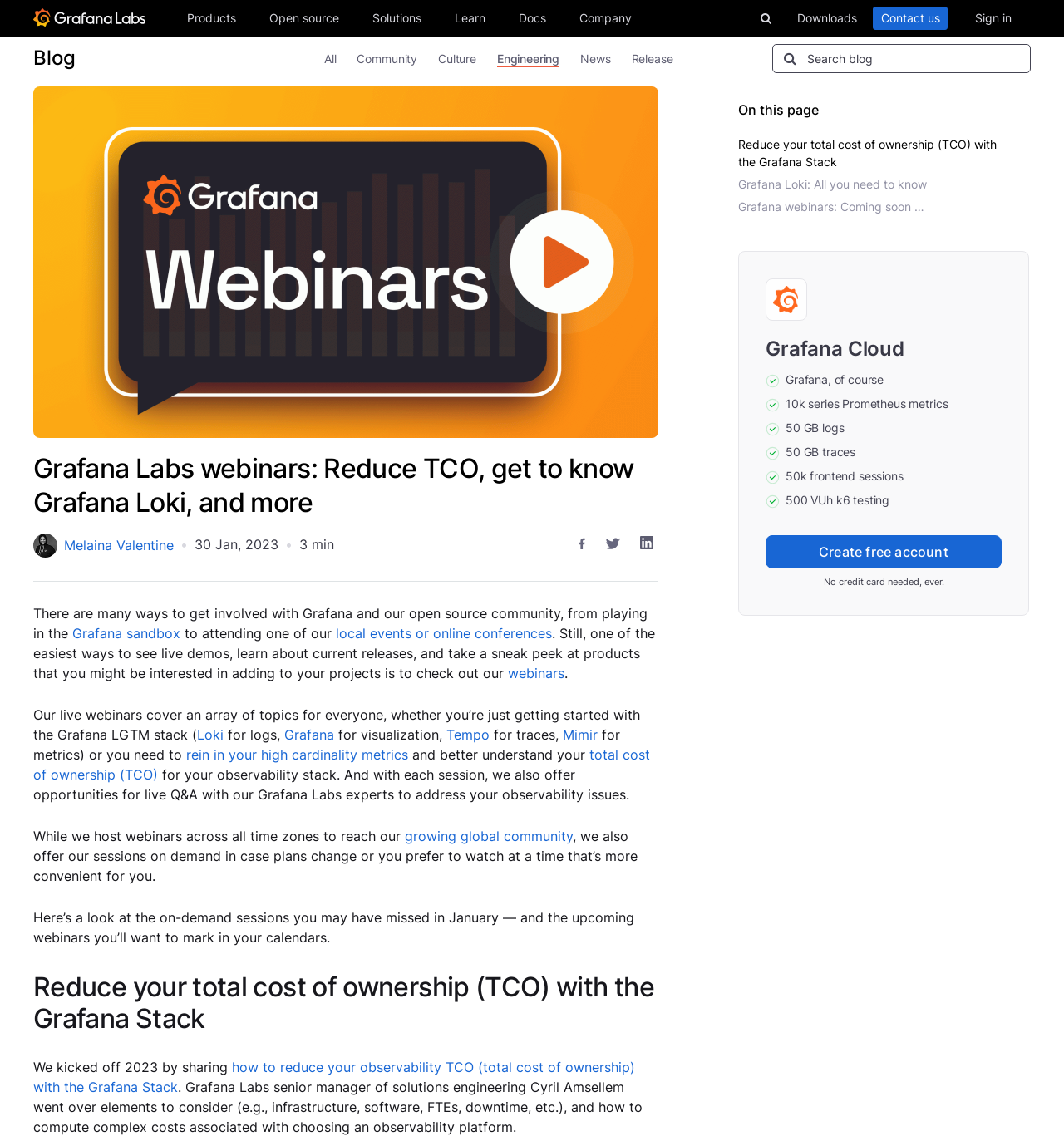Find the bounding box coordinates for the area that should be clicked to accomplish the instruction: "Search for something on grafana.com".

[0.707, 0.004, 0.732, 0.028]